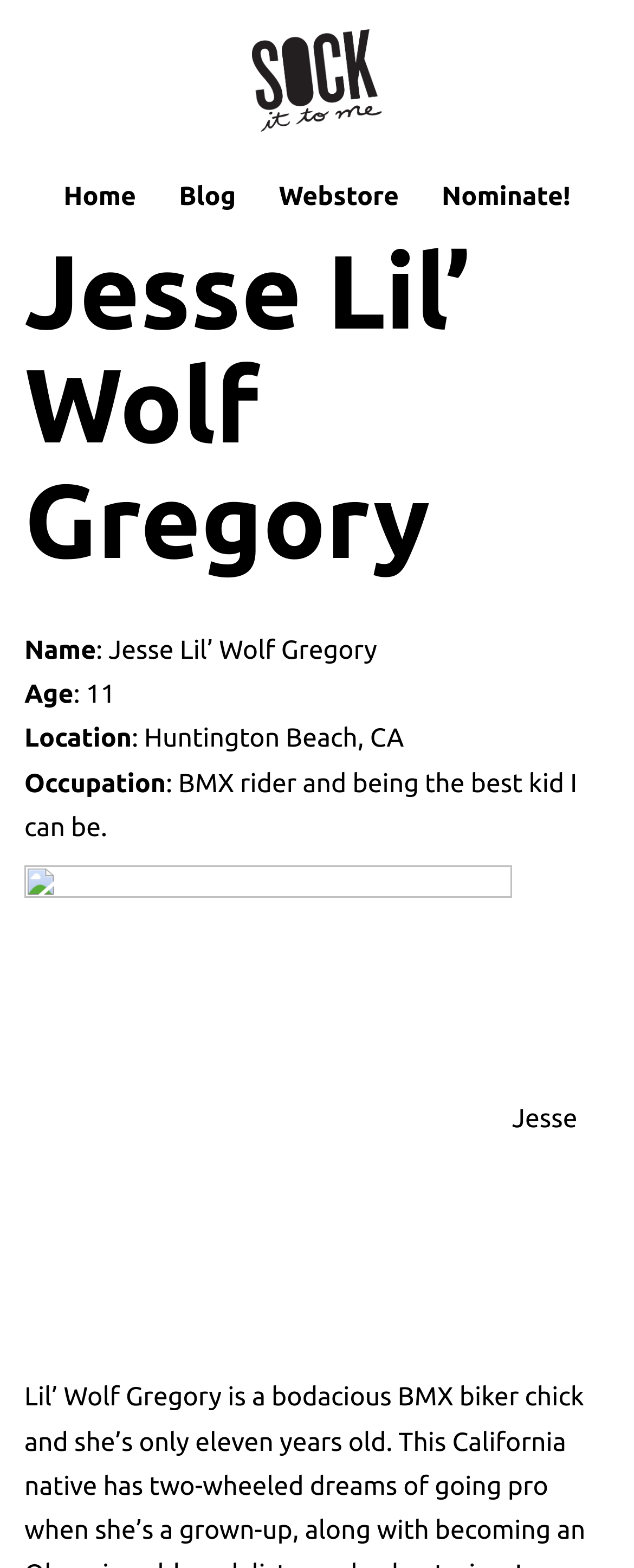What is the main title displayed on this webpage?

Jesse Lil’ Wolf Gregory